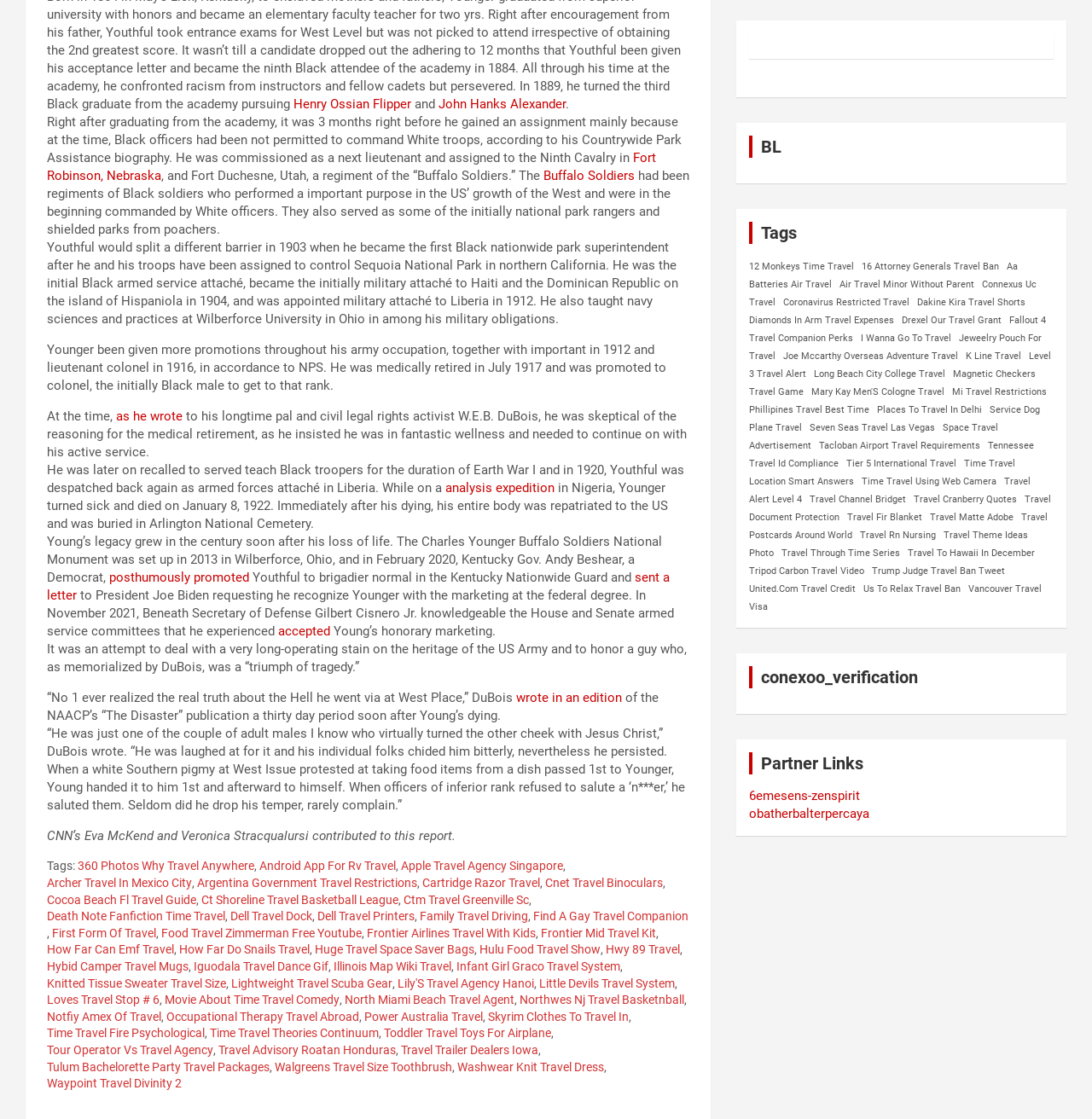Who wrote about Young's character in an edition of the NAACP's 'The Crisis' publication?
Please provide a comprehensive answer based on the details in the screenshot.

The text quotes W.E.B. DuBois, who wrote about Young's character in an edition of the NAACP's 'The Crisis' publication a month after Young's death, describing him as a 'triumph of tragedy'.